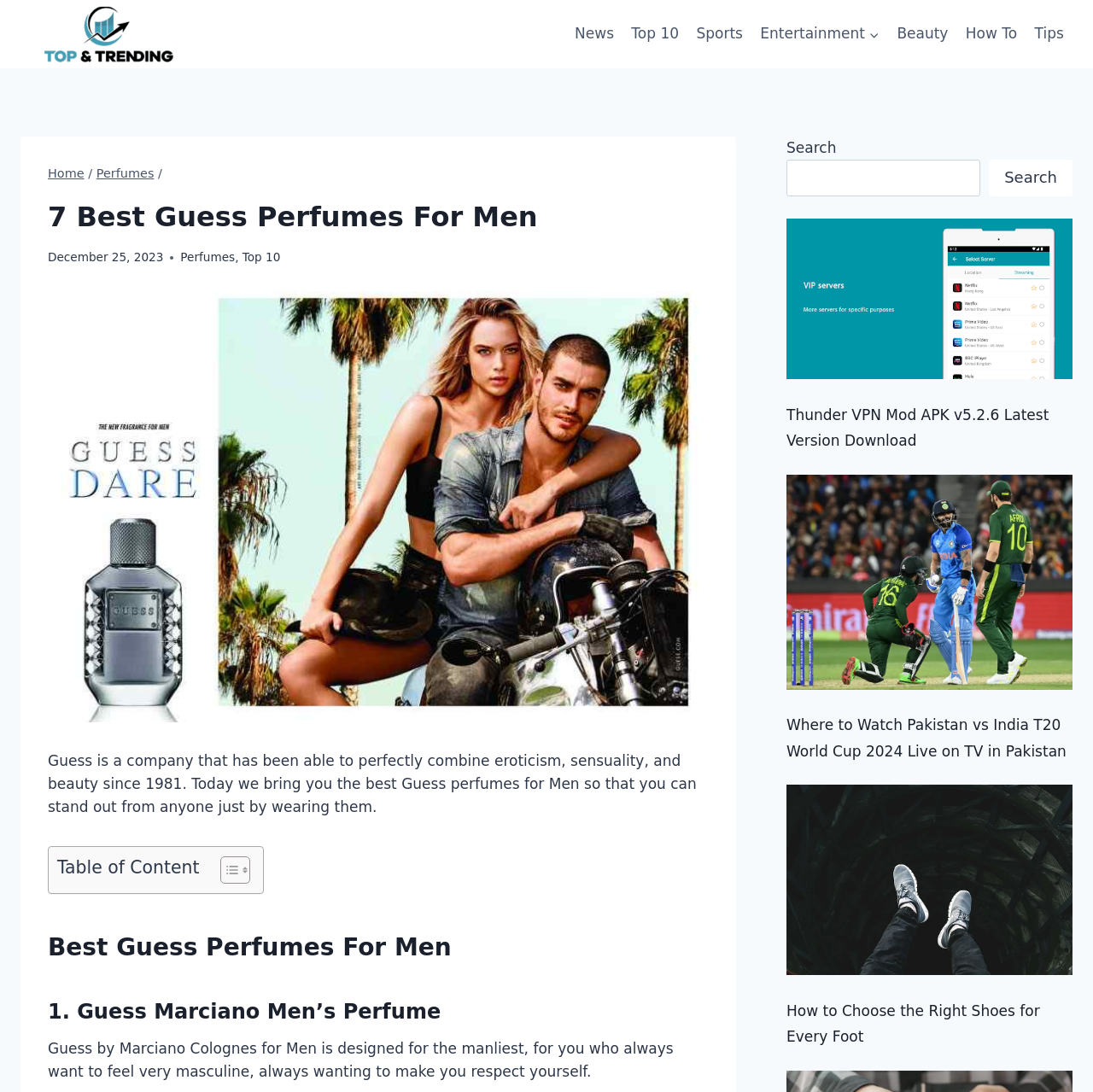Locate the bounding box coordinates of the clickable area to execute the instruction: "Click on the 'Perfumes' link". Provide the coordinates as four float numbers between 0 and 1, represented as [left, top, right, bottom].

[0.088, 0.152, 0.141, 0.165]